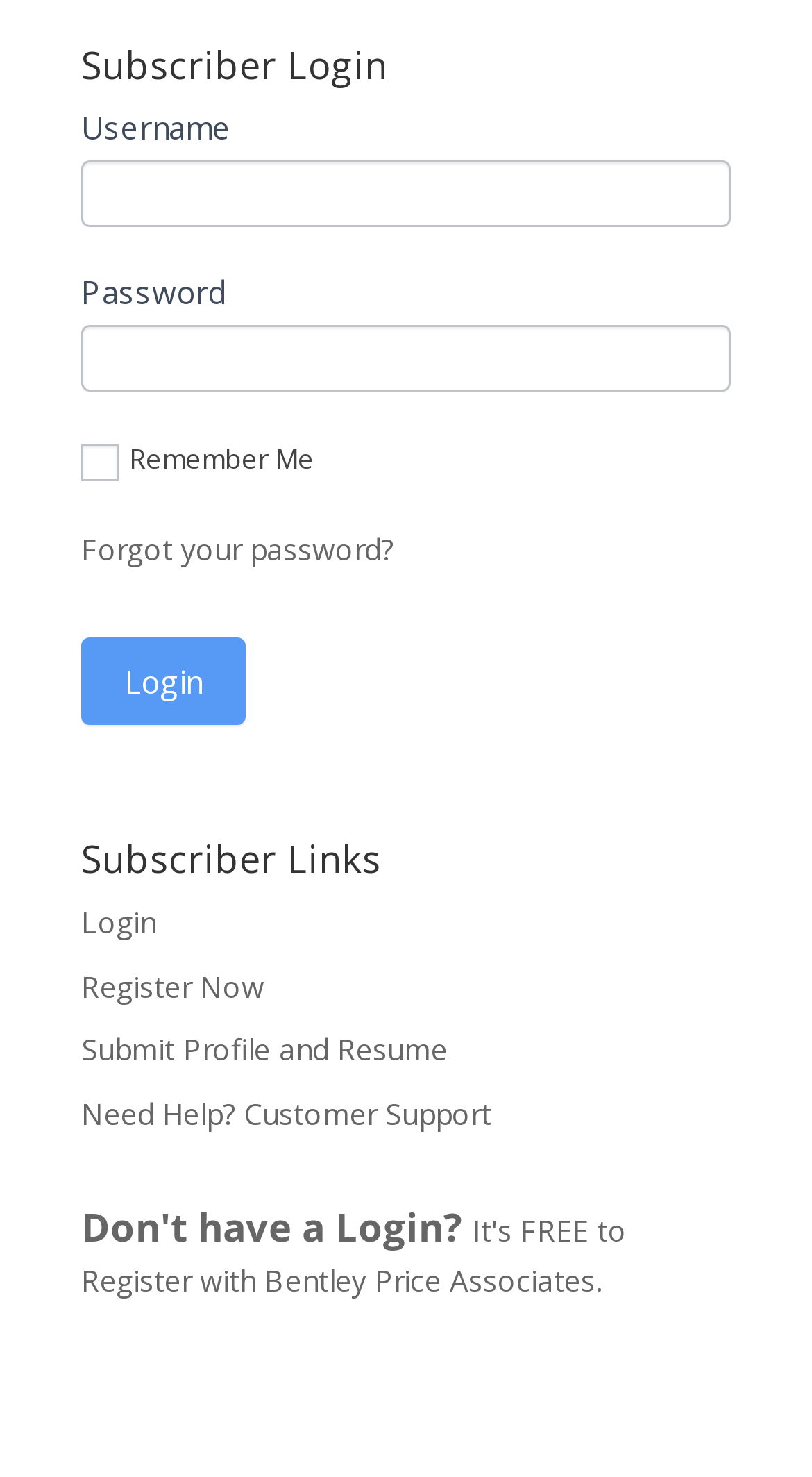Respond to the following query with just one word or a short phrase: 
What is the purpose of the 'Remember Me' checkbox?

To save login credentials